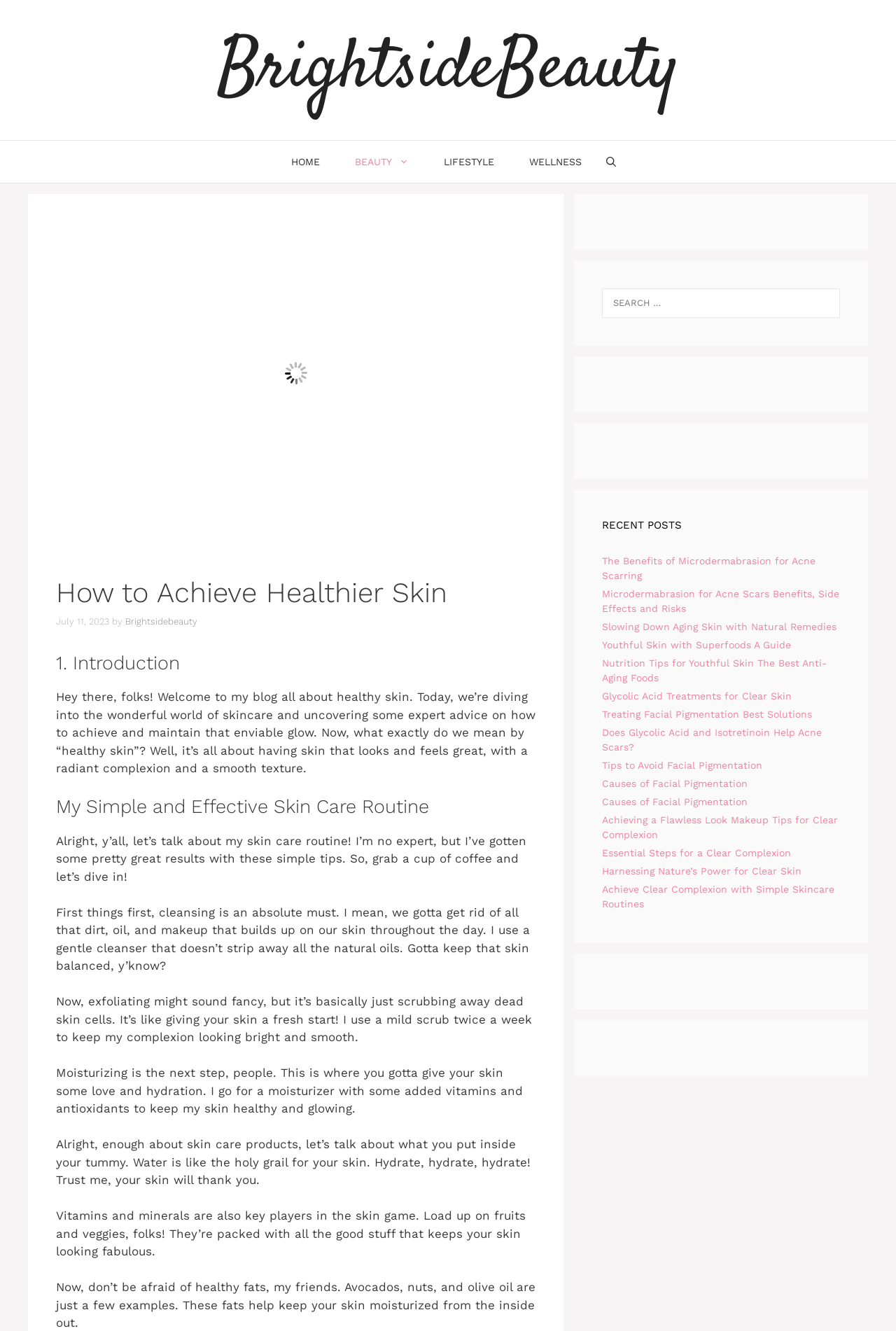Identify the bounding box coordinates of the section to be clicked to complete the task described by the following instruction: "Search for something". The coordinates should be four float numbers between 0 and 1, formatted as [left, top, right, bottom].

[0.672, 0.217, 0.938, 0.239]